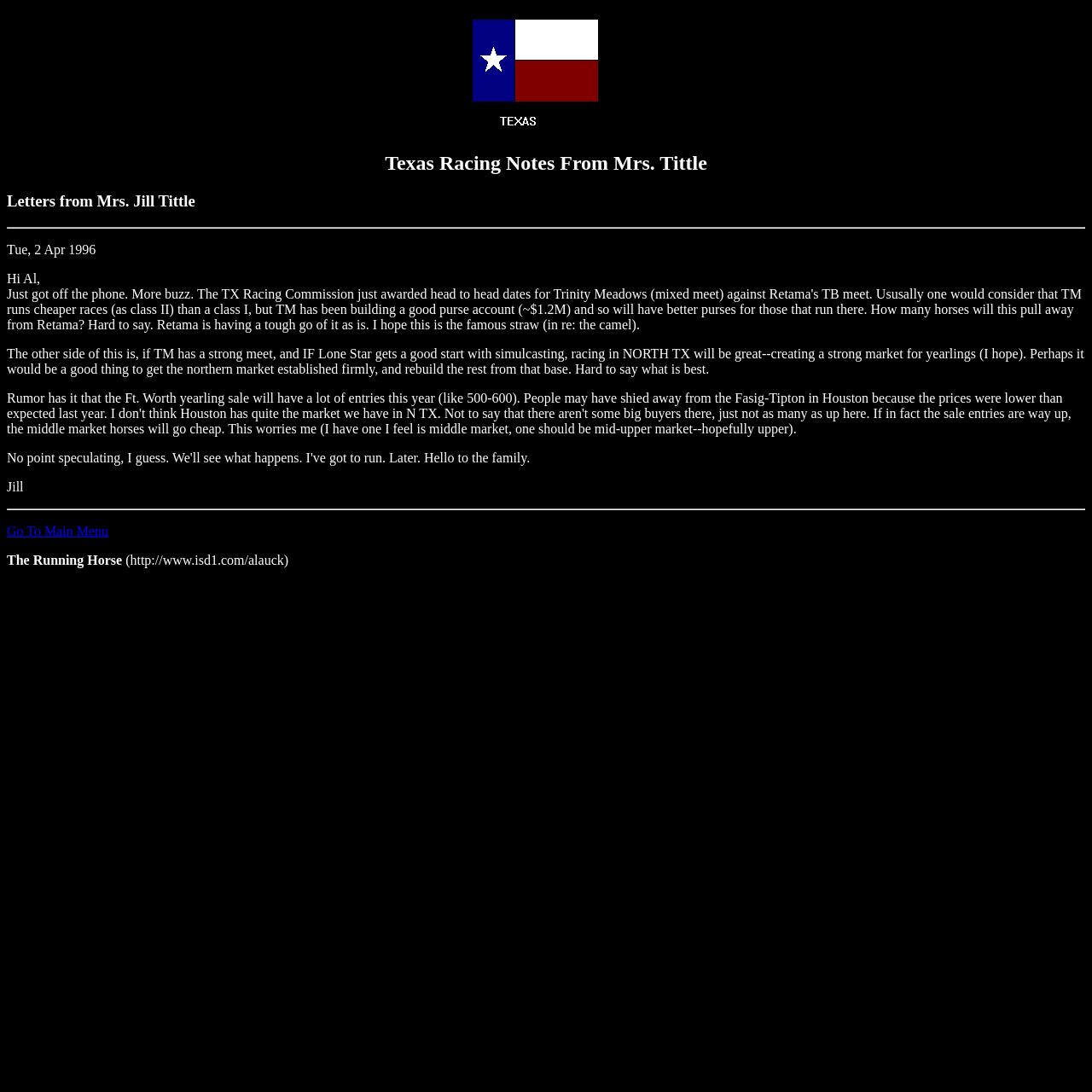Where can the user go by clicking the link?
Give a single word or phrase as your answer by examining the image.

Main Menu